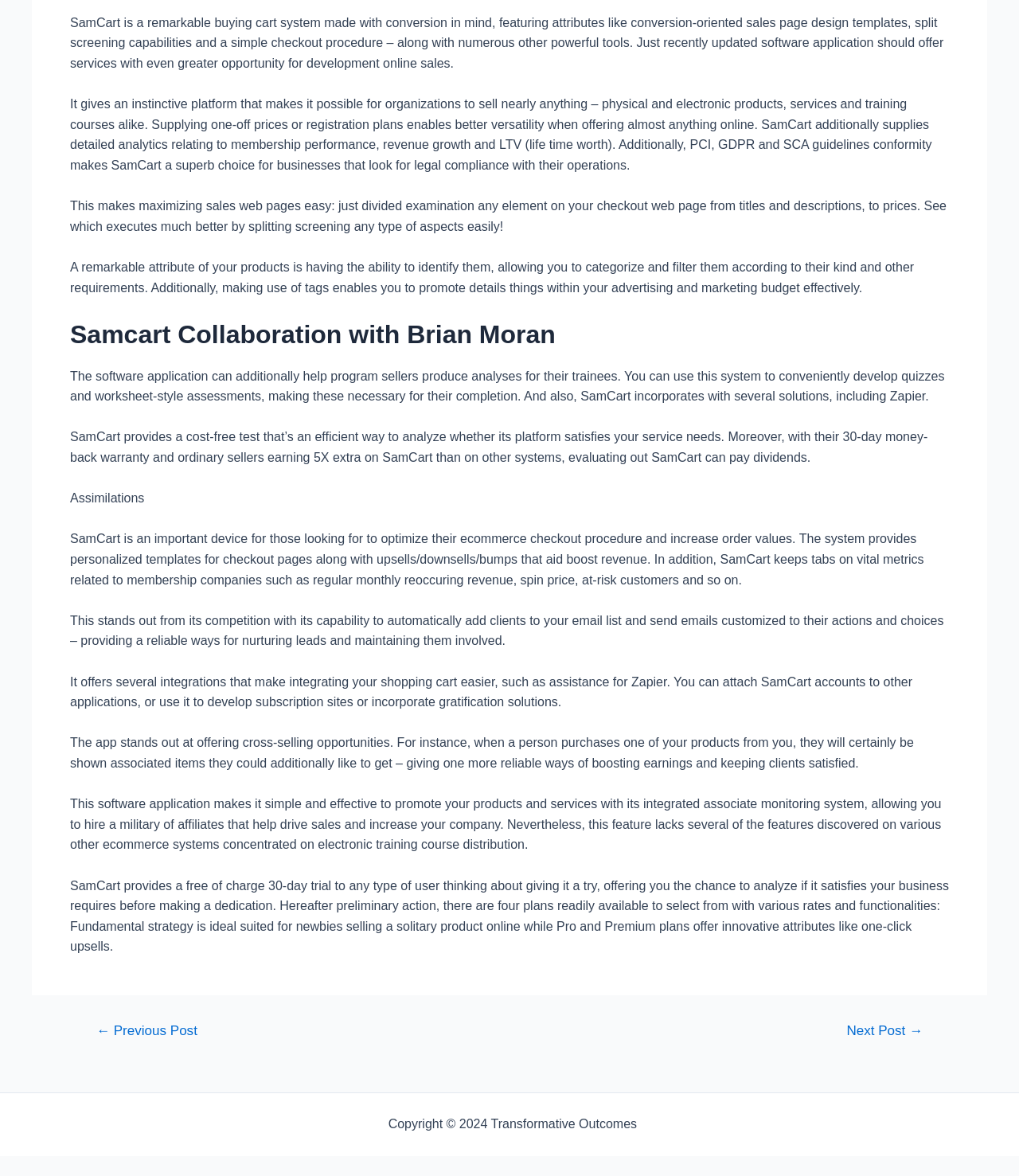Given the element description Sitemap, predict the bounding box coordinates for the UI element in the webpage screenshot. The format should be (top-left x, top-left y, bottom-right x, bottom-right y), and the values should be between 0 and 1.

[0.628, 0.95, 0.674, 0.962]